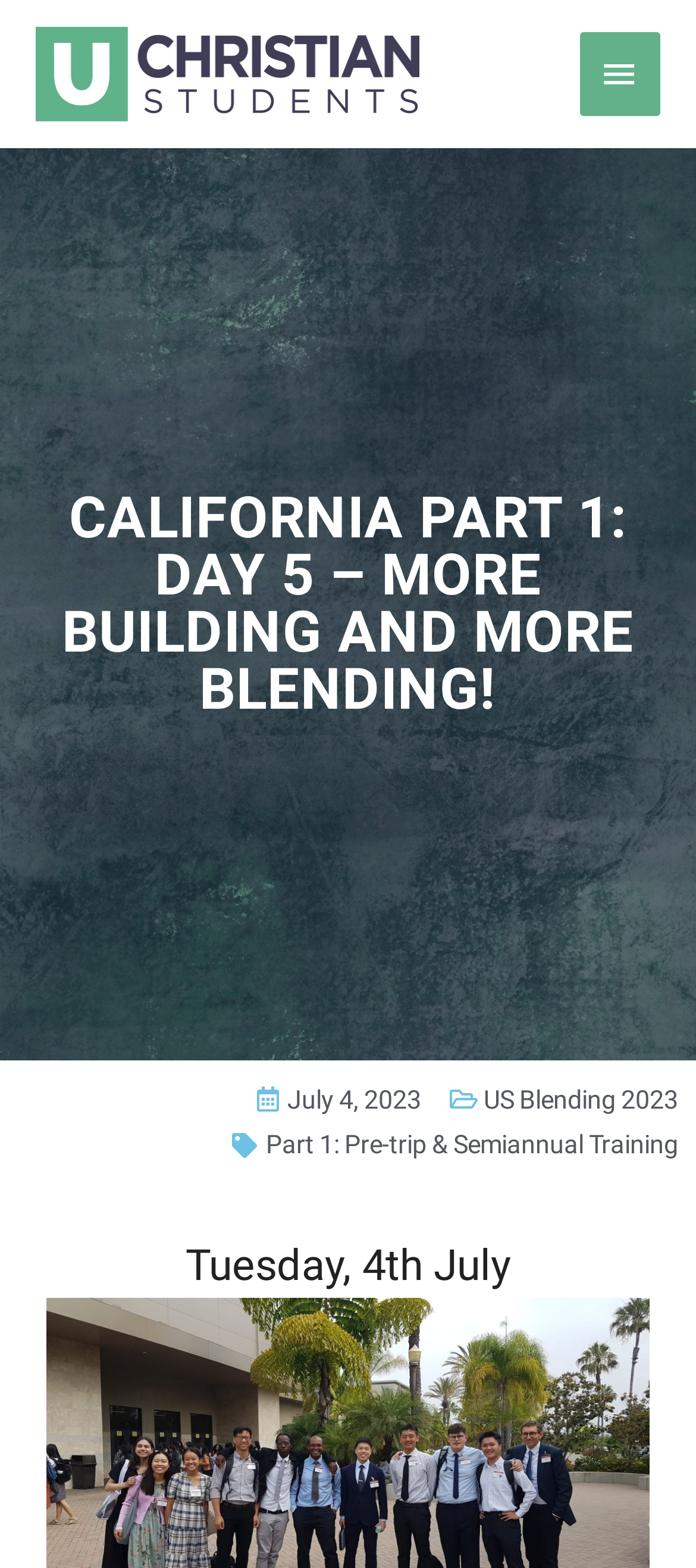With reference to the screenshot, provide a detailed response to the question below:
What is the title of the blog post?

The title of the blog post is mentioned in the heading element 'CALIFORNIA PART 1: DAY 5 – MORE BUILDING AND MORE BLENDING!' which is a child element of the root element and has a bounding box coordinate of [0.026, 0.312, 0.974, 0.458].